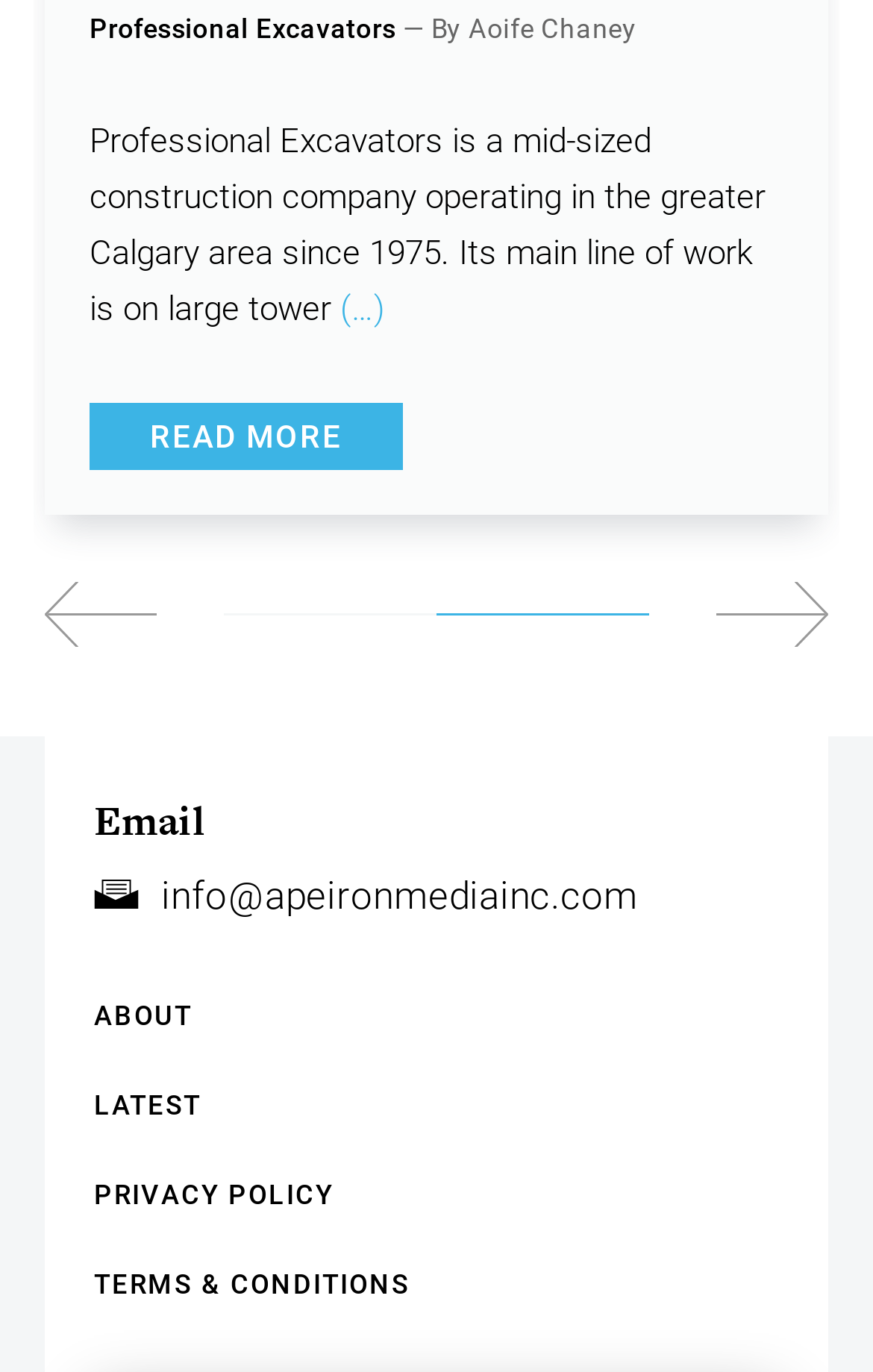What is the name of the company?
Please use the visual content to give a single word or phrase answer.

Professional Excavators